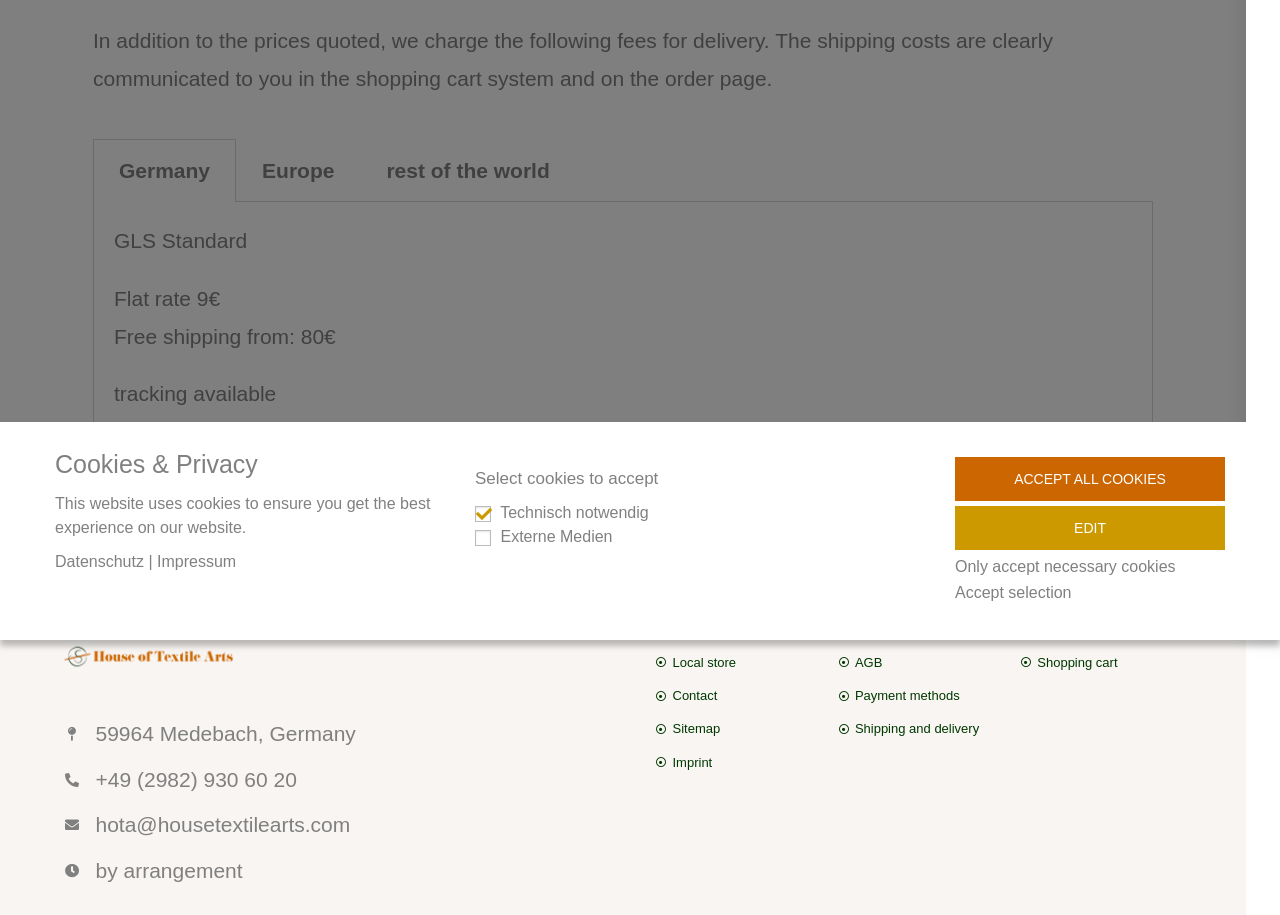Please find the bounding box for the UI component described as follows: "Accept All Cookies".

[0.746, 0.499, 0.957, 0.548]